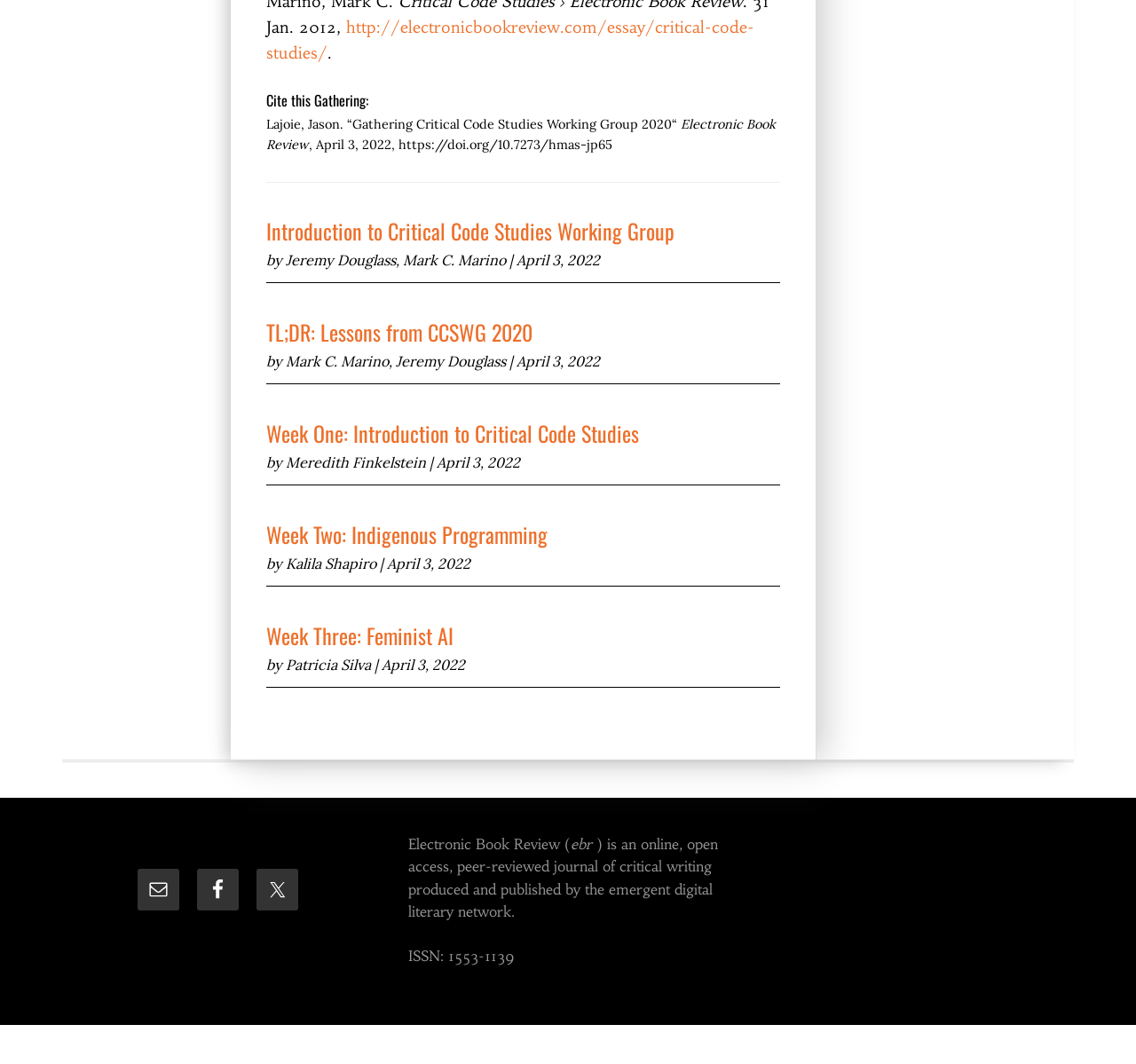Please provide a brief answer to the question using only one word or phrase: 
What is the name of the journal that published the essays?

Electronic Book Review